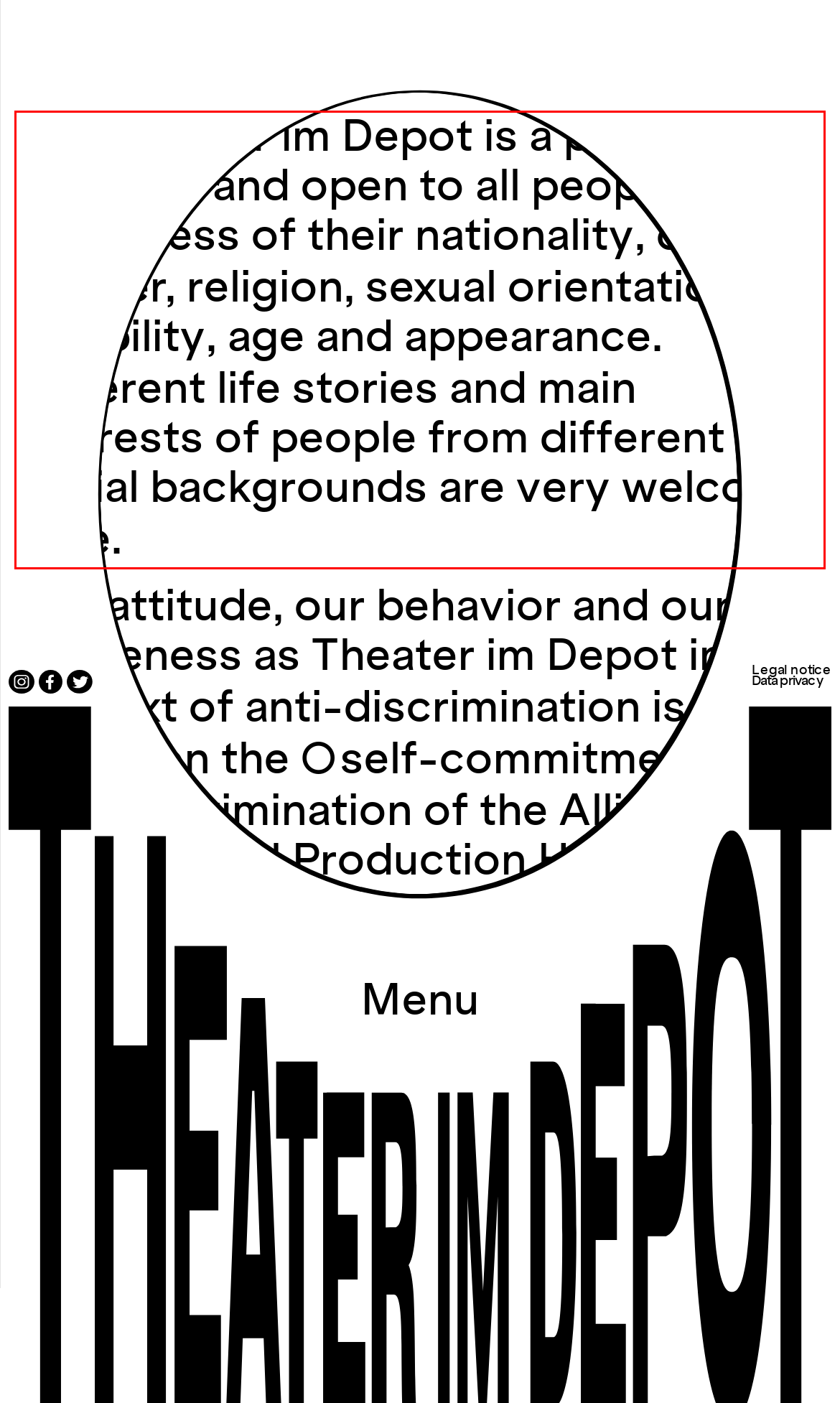You are provided with a webpage screenshot that includes a red rectangle bounding box. Extract the text content from within the bounding box using OCR.

The Theater im Depot is a place of diversity and open to all people – regardless of their nationality, origin, gender, religion, sexual orientation, disability, age and appearance. Different life stories and main interests of people from different social backgrounds are very welcome here.